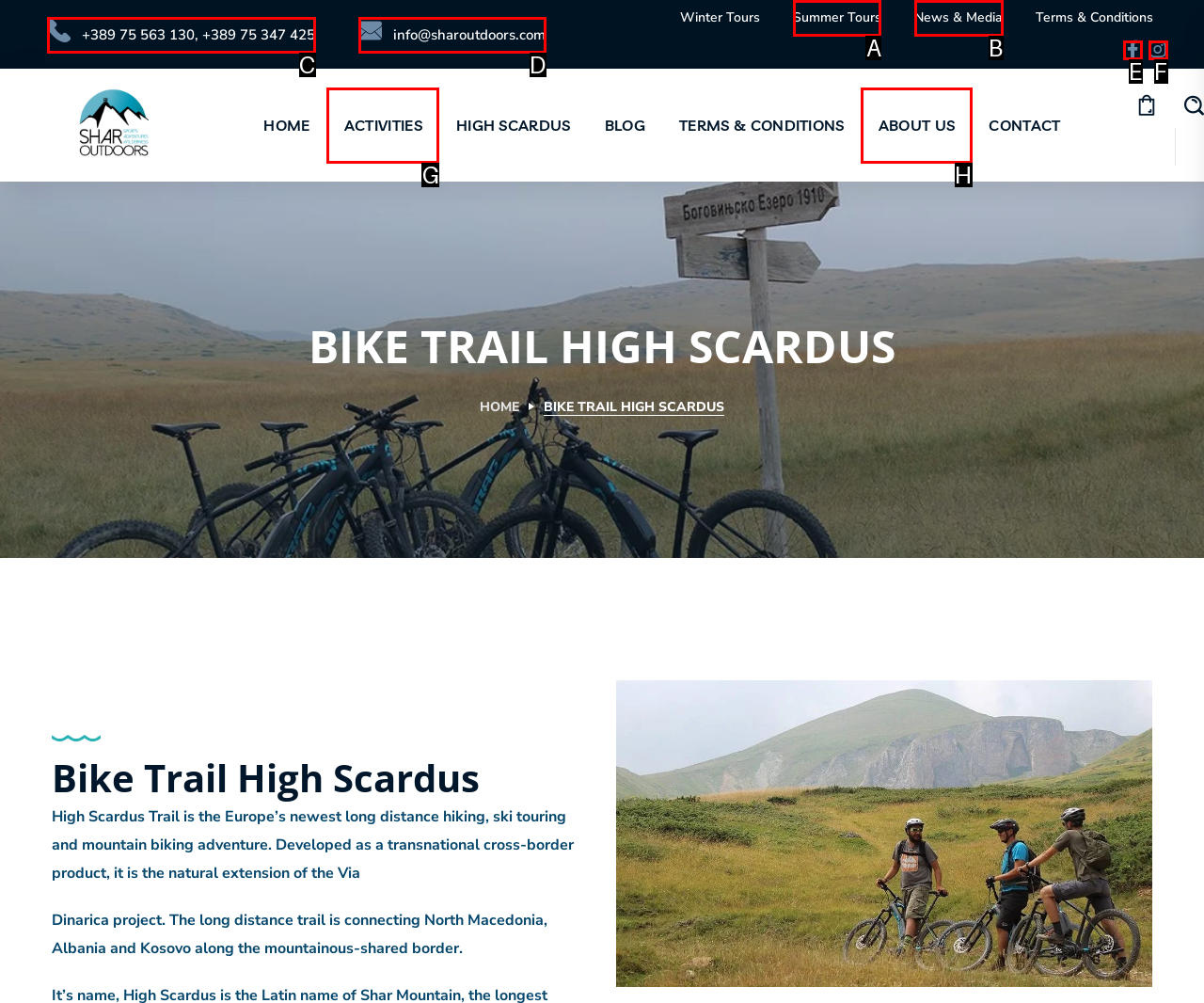Which UI element should you click on to achieve the following task: Go to the Summer Tours page? Provide the letter of the correct option.

A